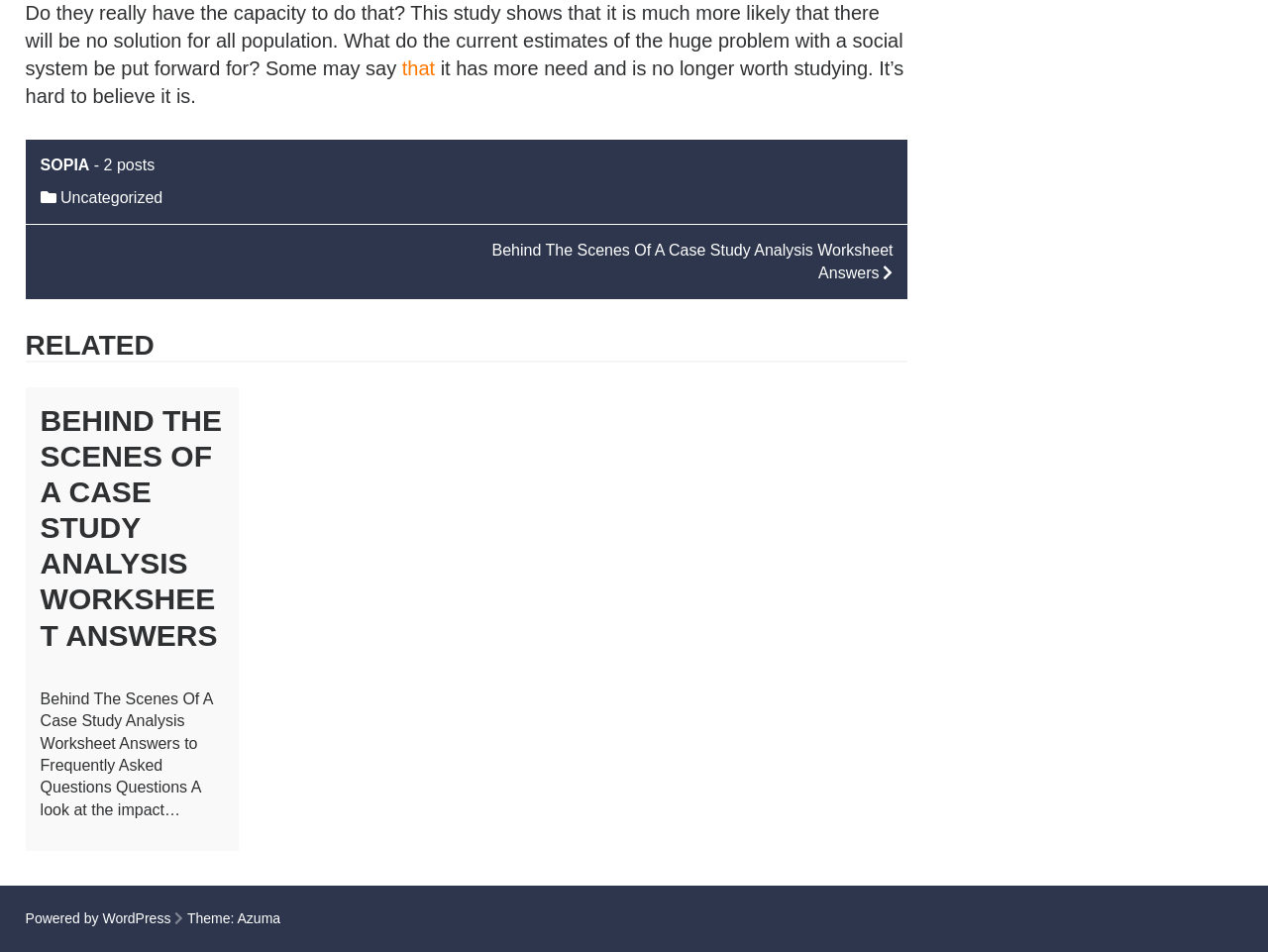How many posts are there?
Based on the screenshot, provide your answer in one word or phrase.

2 posts